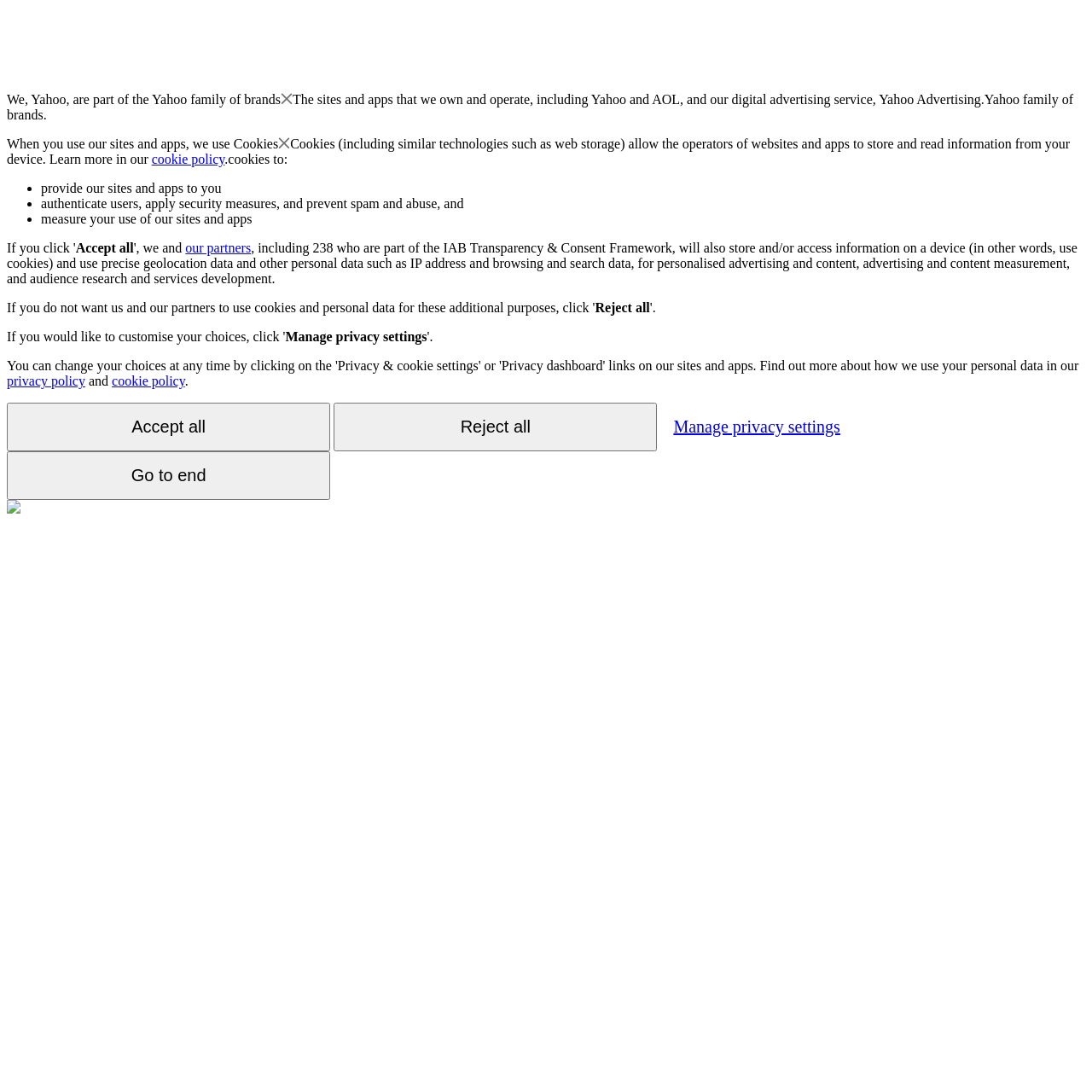Please identify the bounding box coordinates of the clickable element to fulfill the following instruction: "Click the 'Manage privacy settings' button". The coordinates should be four float numbers between 0 and 1, i.e., [left, top, right, bottom].

[0.261, 0.302, 0.391, 0.315]